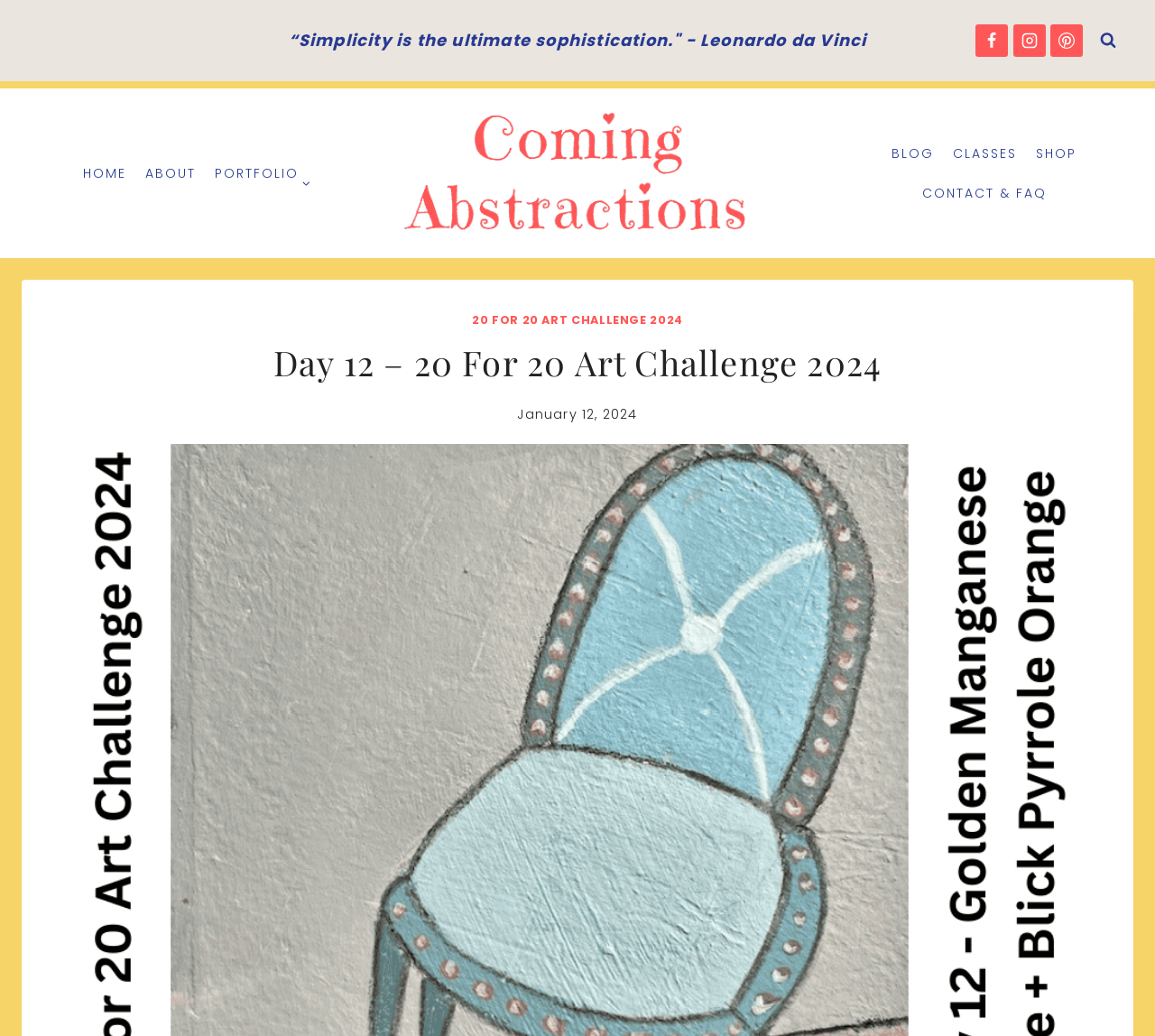Examine the image carefully and respond to the question with a detailed answer: 
What is the name of the navigation menu?

I found the name of the navigation menu by looking at the navigation element with the text 'Primary Navigation' and its corresponding bounding box coordinates [0.063, 0.148, 0.277, 0.187].